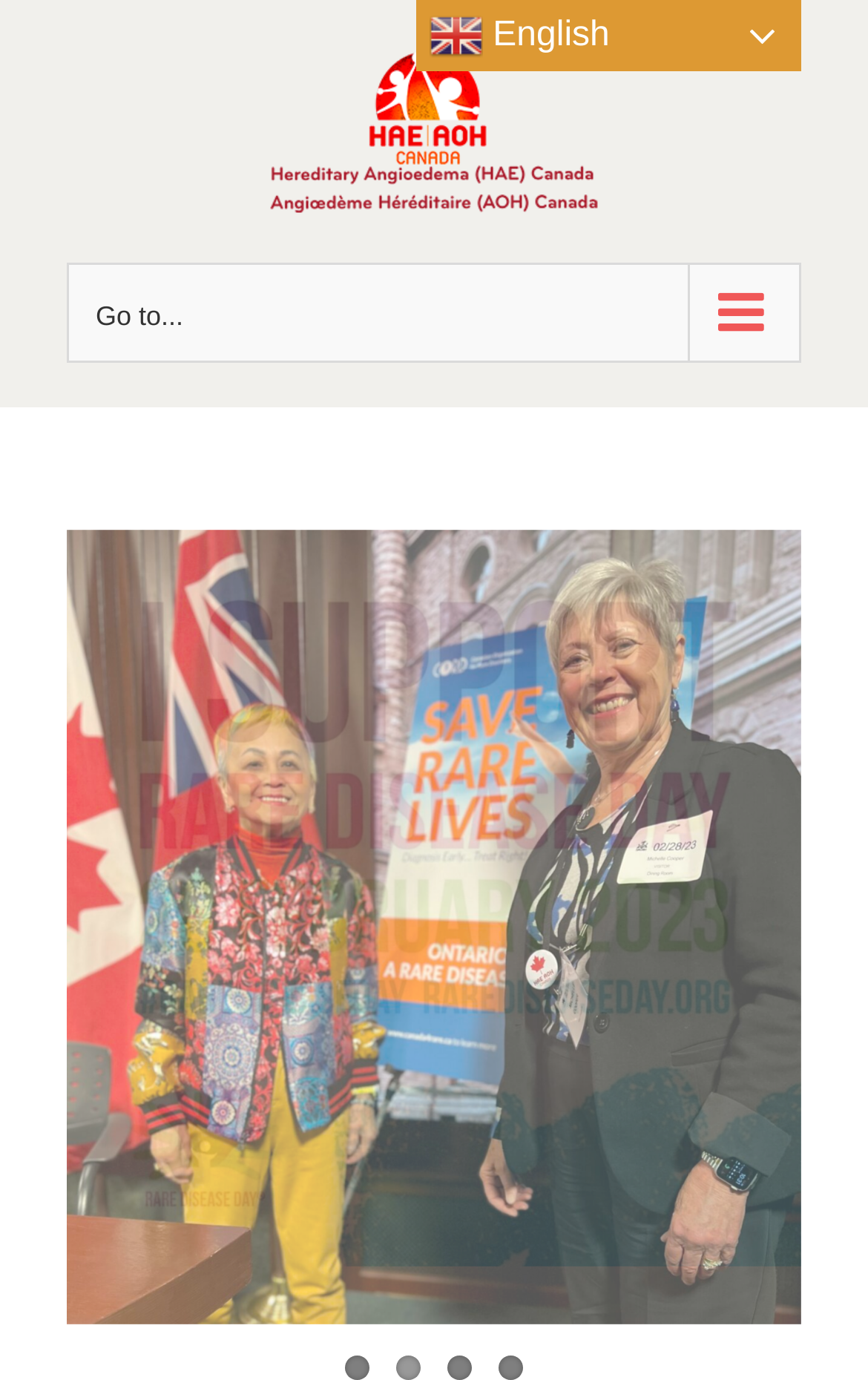How many images are on the webpage?
Using the image provided, answer with just one word or phrase.

2